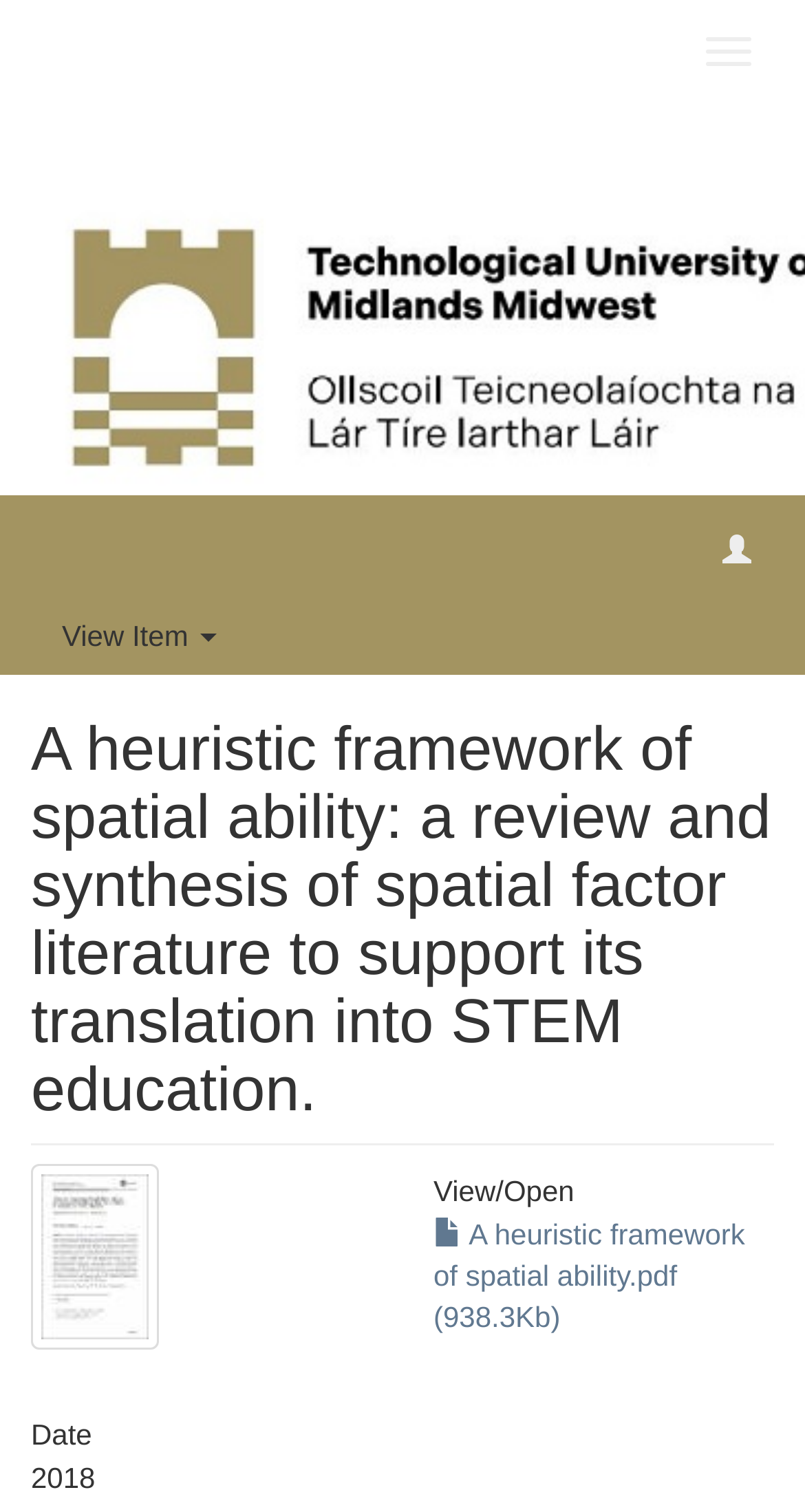Answer in one word or a short phrase: 
How many buttons are in the top-right corner?

2